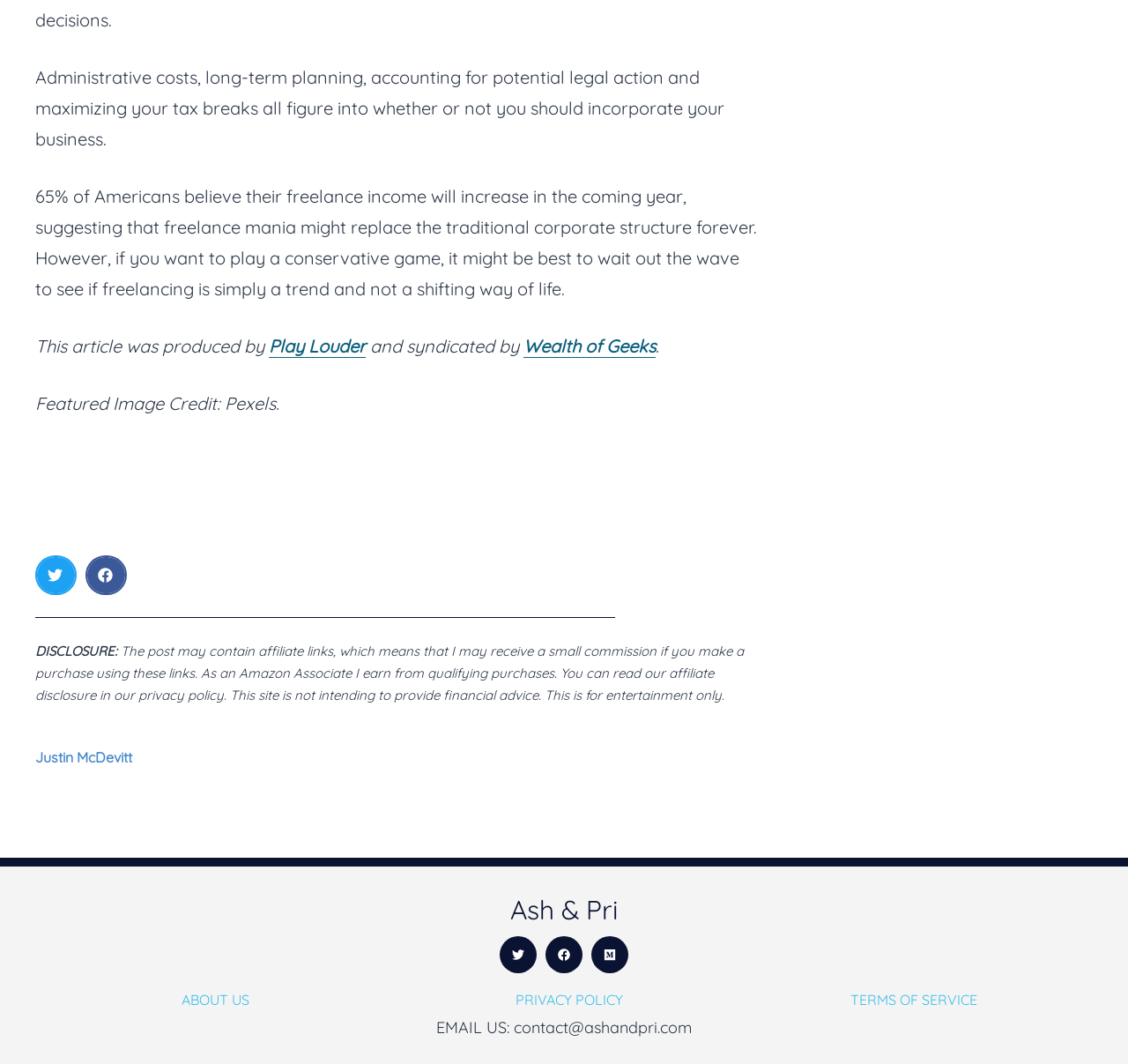Who is the author of the article?
Based on the visual information, provide a detailed and comprehensive answer.

The author's name is mentioned in a heading element near the bottom of the webpage, indicating that Justin McDevitt is the author of the article.